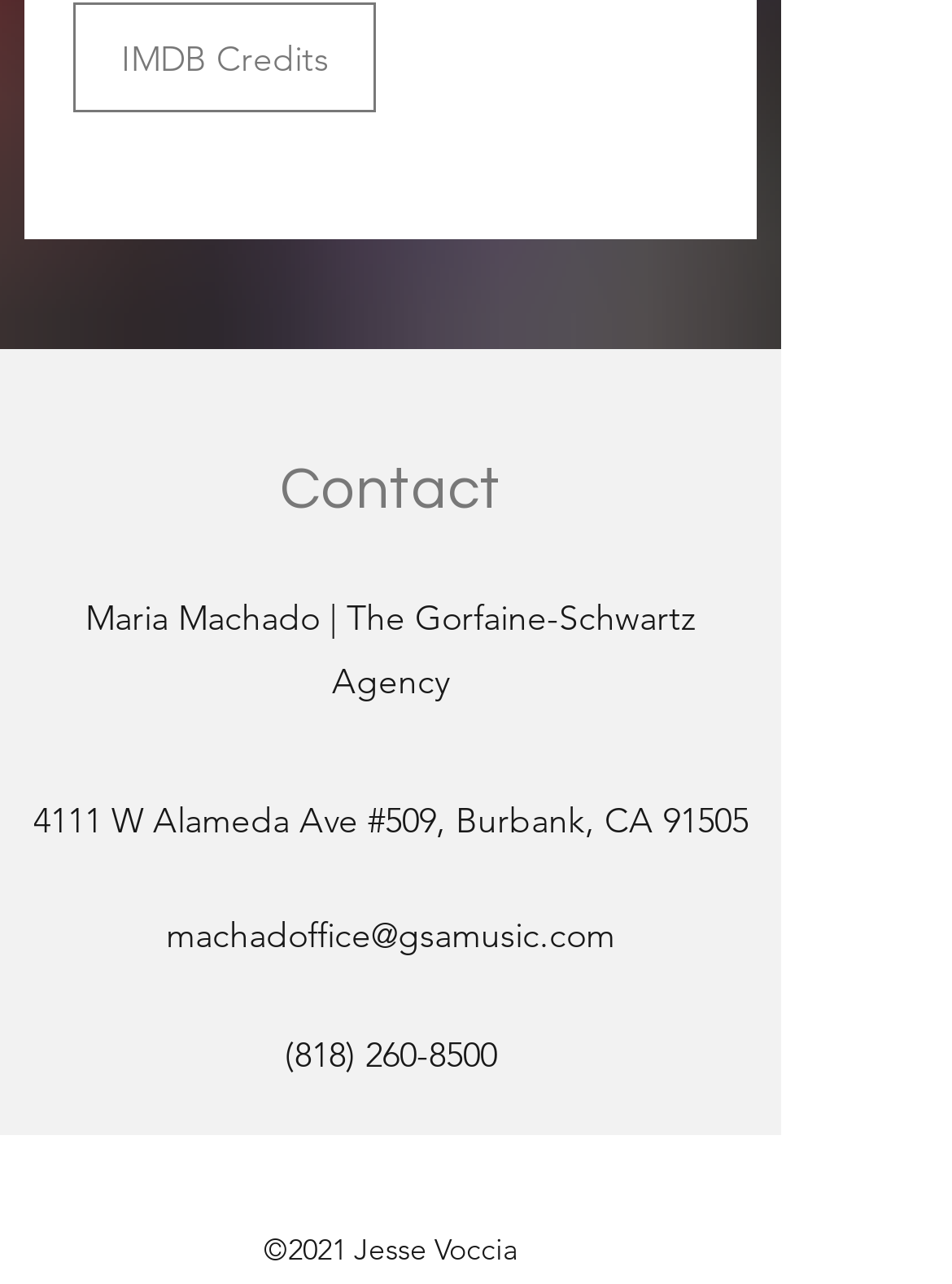What is the copyright year of the webpage?
Please provide a single word or phrase as your answer based on the image.

2021